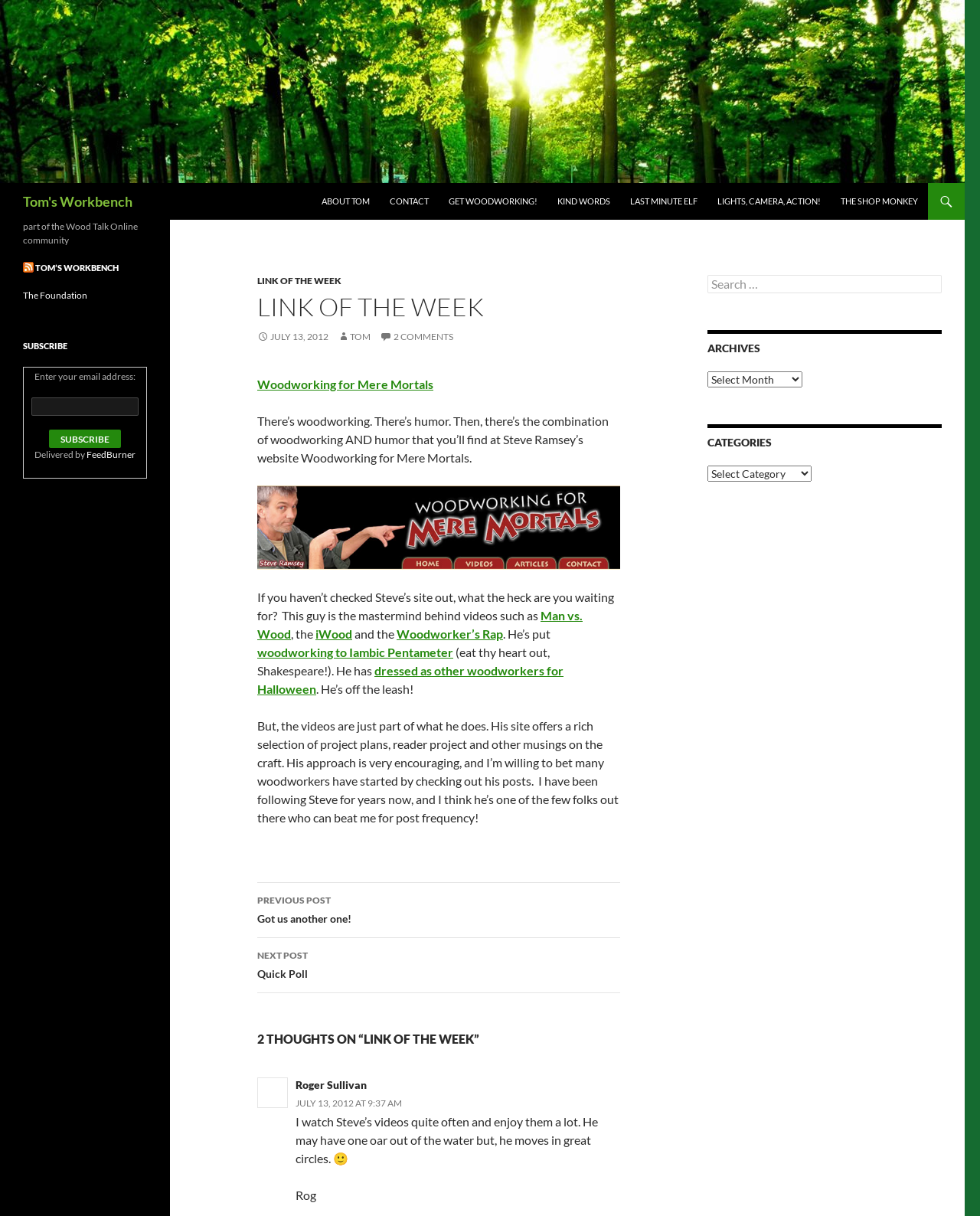Determine the bounding box coordinates of the region I should click to achieve the following instruction: "Subscribe to Tom's Workbench". Ensure the bounding box coordinates are four float numbers between 0 and 1, i.e., [left, top, right, bottom].

[0.05, 0.353, 0.123, 0.368]